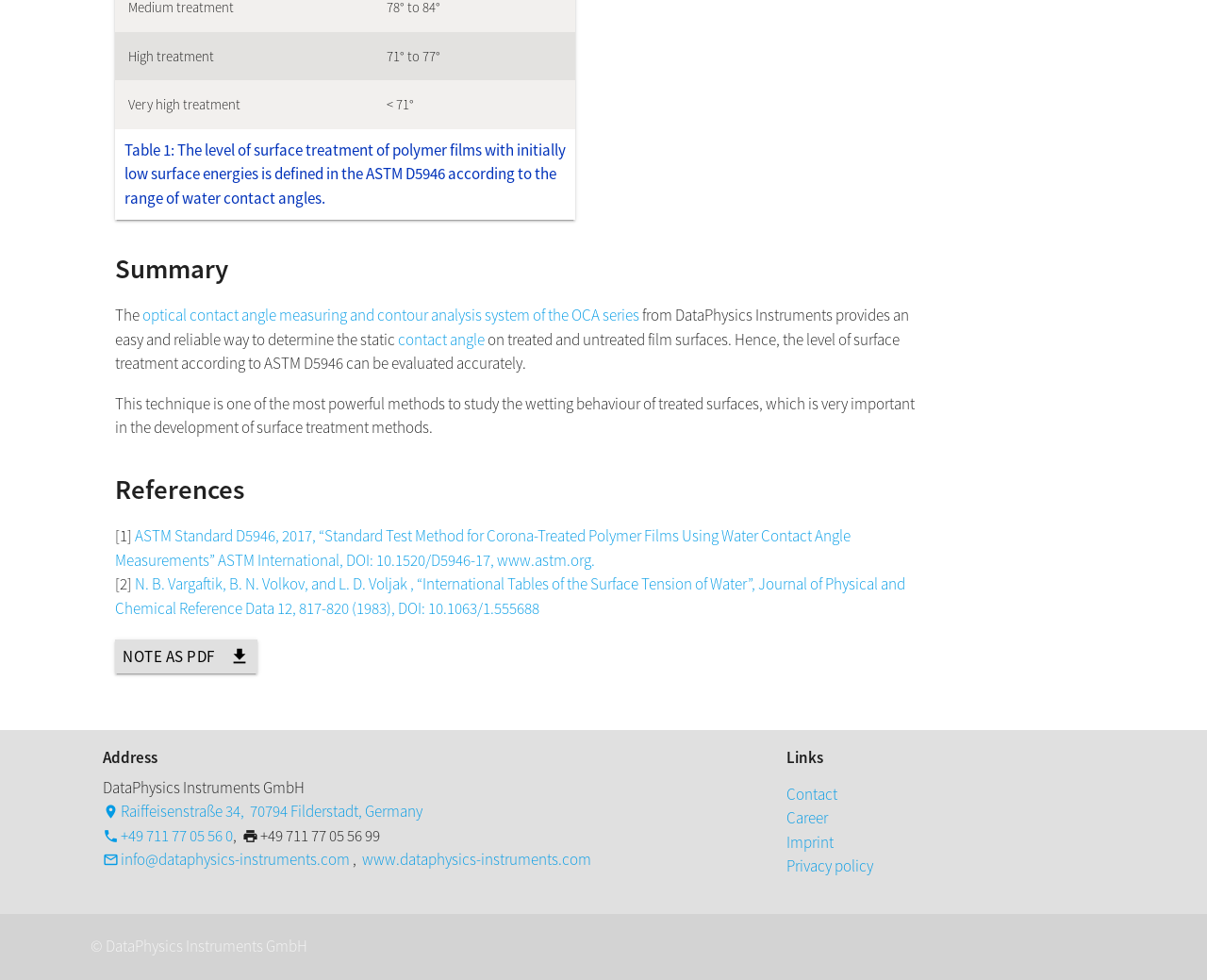What is the standard test method for corona-treated polymer films?
Please provide a detailed answer to the question.

This answer can be obtained by reading the reference link 'ASTM Standard D5946, 2017, “Standard Test Method for Corona-Treated Polymer Films Using Water Contact Angle Measurements” ASTM International, DOI: 10.1520/D5946-17, www.astm.org.' which is located under the 'References' heading.